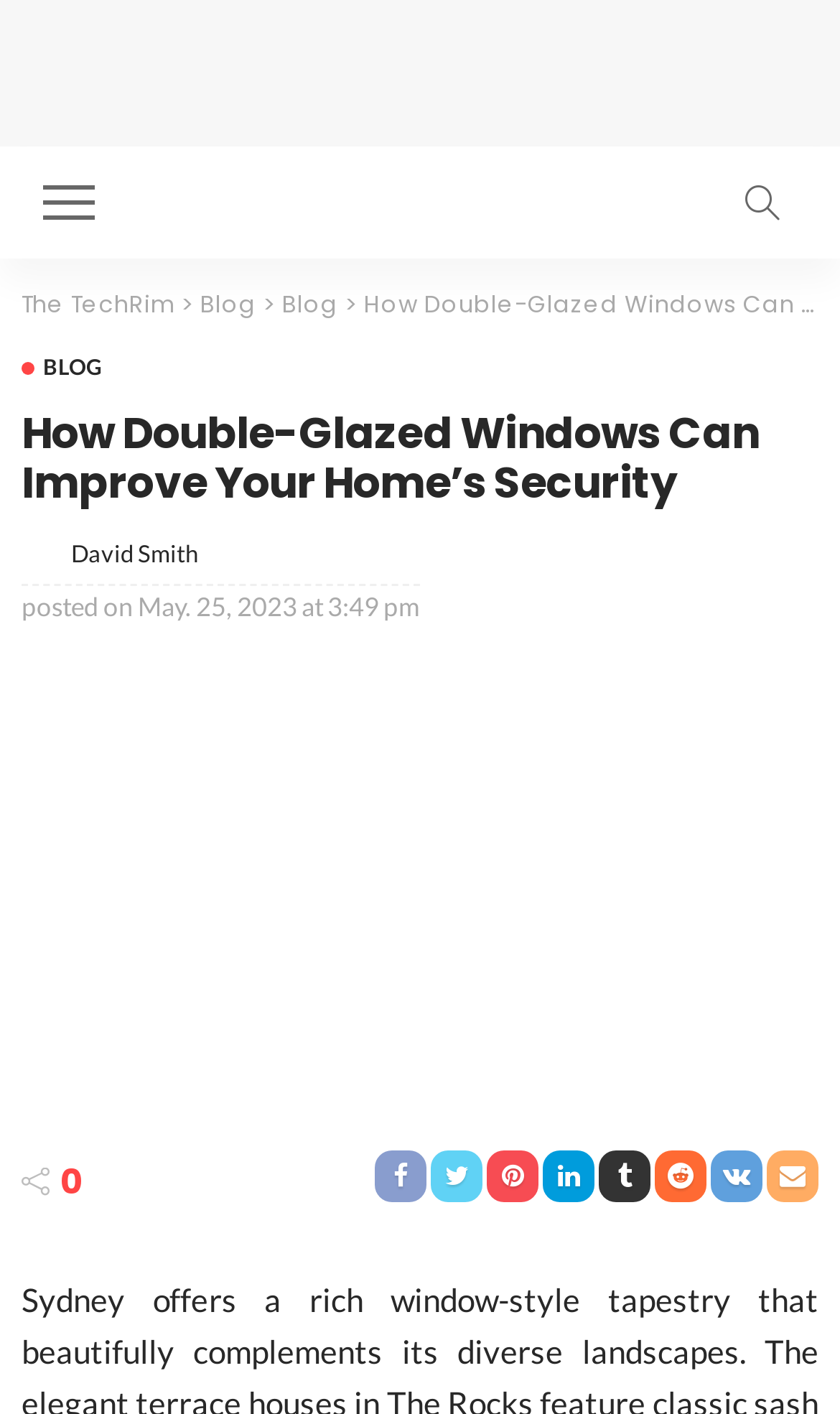Could you find the bounding box coordinates of the clickable area to complete this instruction: "click the off-canvas button"?

[0.051, 0.125, 0.113, 0.162]